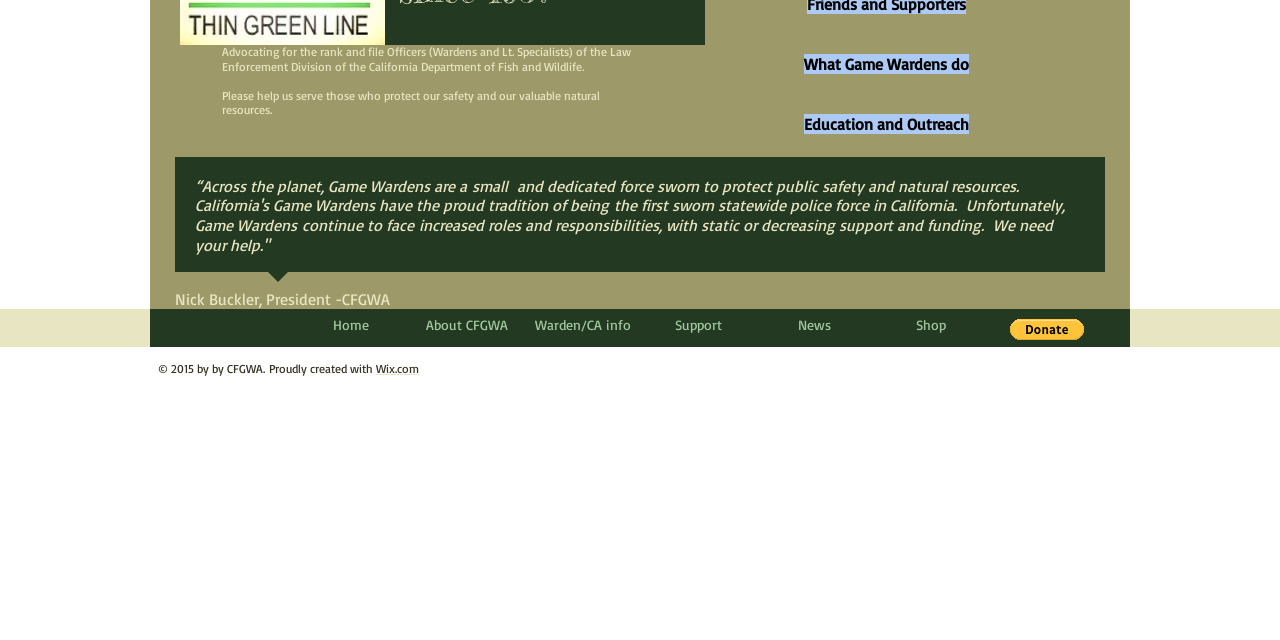Using the format (top-left x, top-left y, bottom-right x, bottom-right y), and given the element description, identify the bounding box coordinates within the screenshot: Wix.com

[0.294, 0.564, 0.327, 0.588]